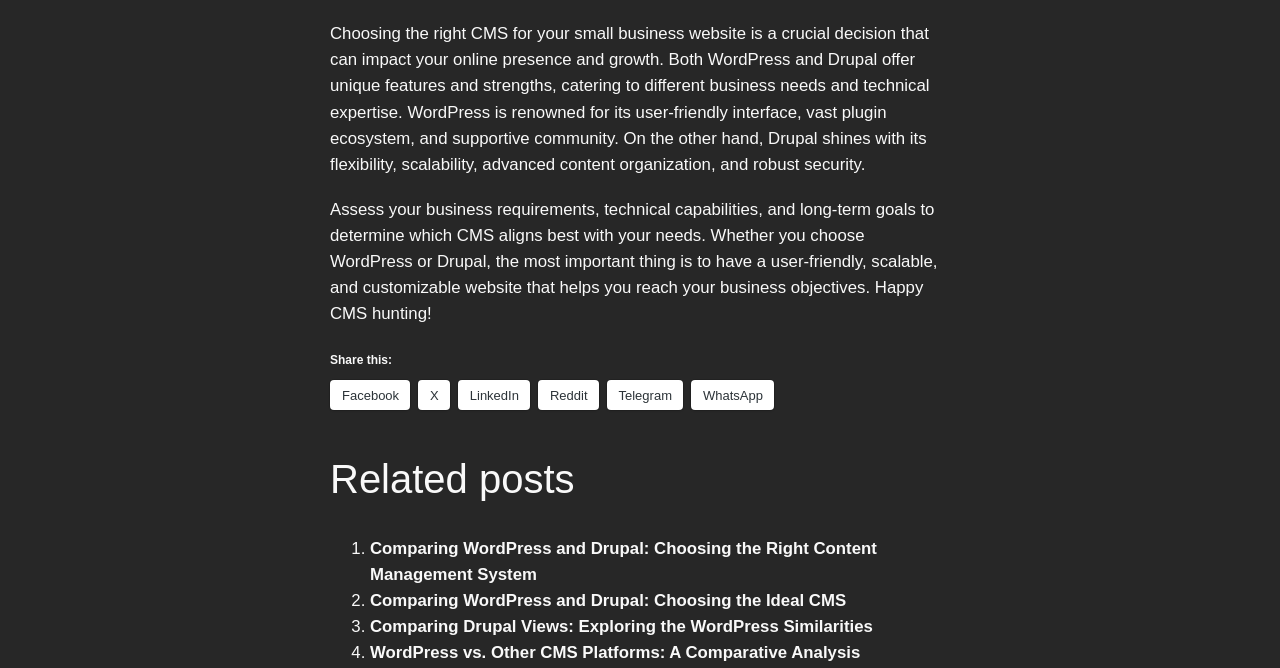Provide the bounding box coordinates of the HTML element described as: "Telegram". The bounding box coordinates should be four float numbers between 0 and 1, i.e., [left, top, right, bottom].

[0.474, 0.568, 0.534, 0.613]